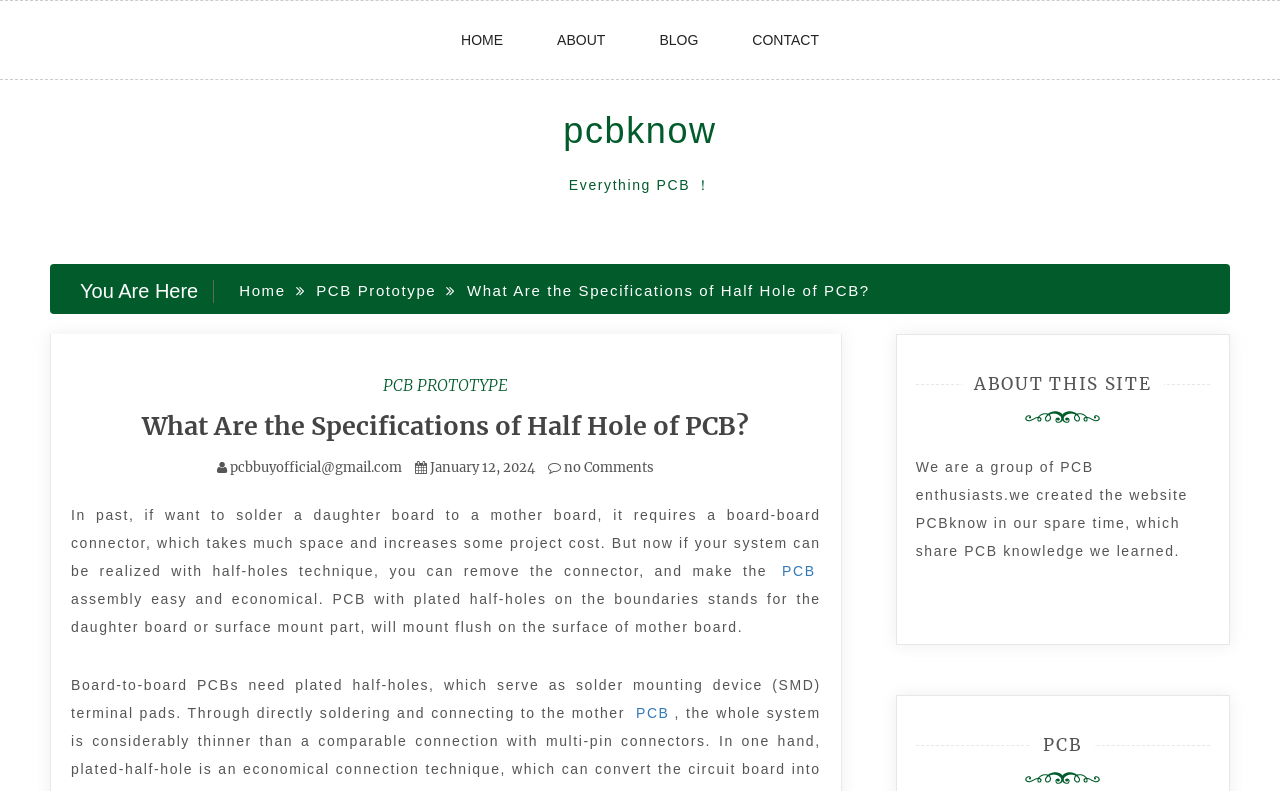Pinpoint the bounding box coordinates of the clickable element needed to complete the instruction: "go to home page". The coordinates should be provided as four float numbers between 0 and 1: [left, top, right, bottom].

[0.341, 0.001, 0.412, 0.1]